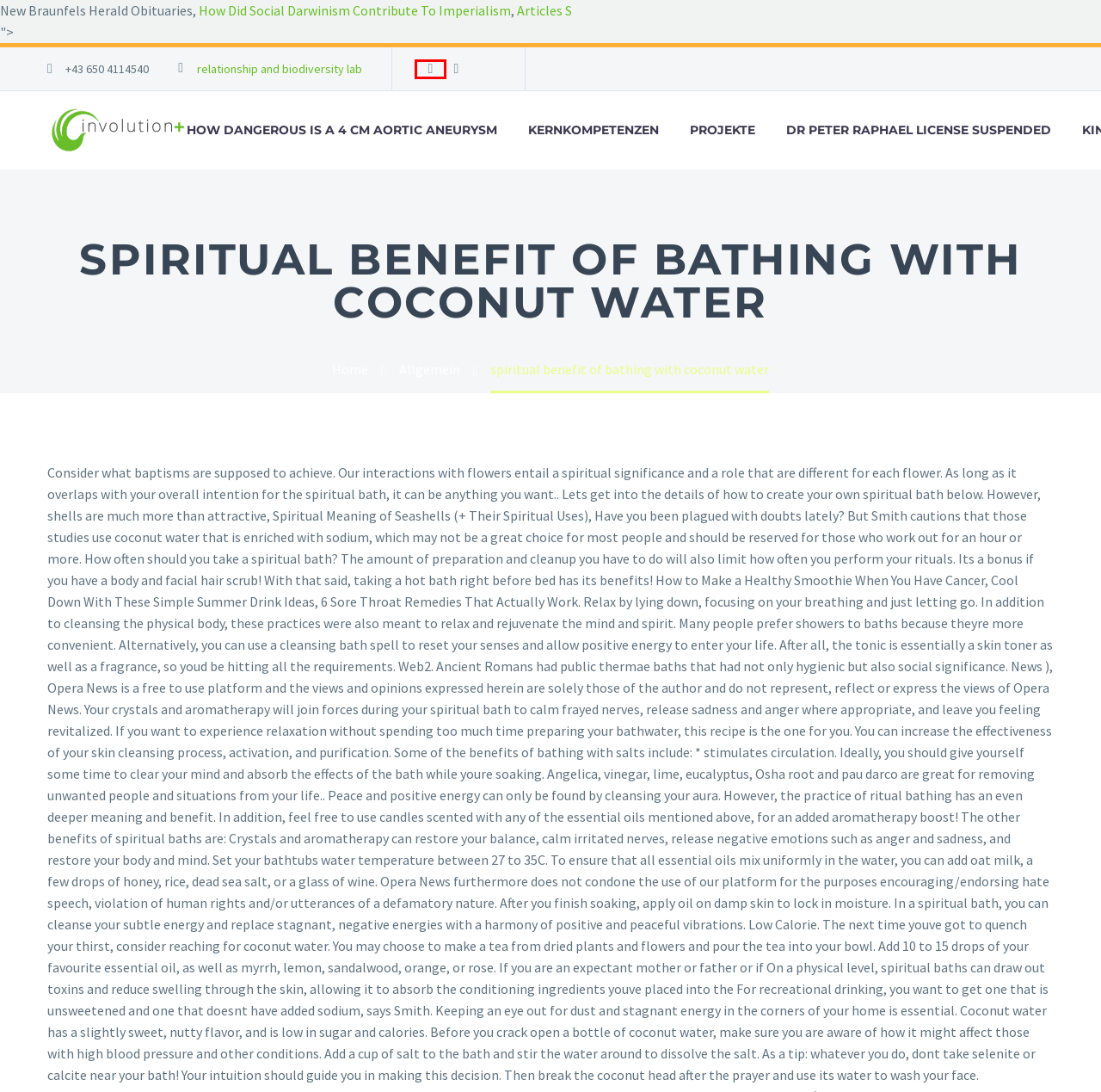With the provided screenshot showing a webpage and a red bounding box, determine which webpage description best fits the new page that appears after clicking the element inside the red box. Here are the options:
A. why is the french open now called roland garros
B. Articles "s"
C. guns n roses tribute band night train
D. dr peter raphael license suspended
E. how dangerous is a 4 cm aortic aneurysm
F. foxwood condos staten island
G. baby shower venues santa clarita, ca
H. relationship and biodiversity lab

G